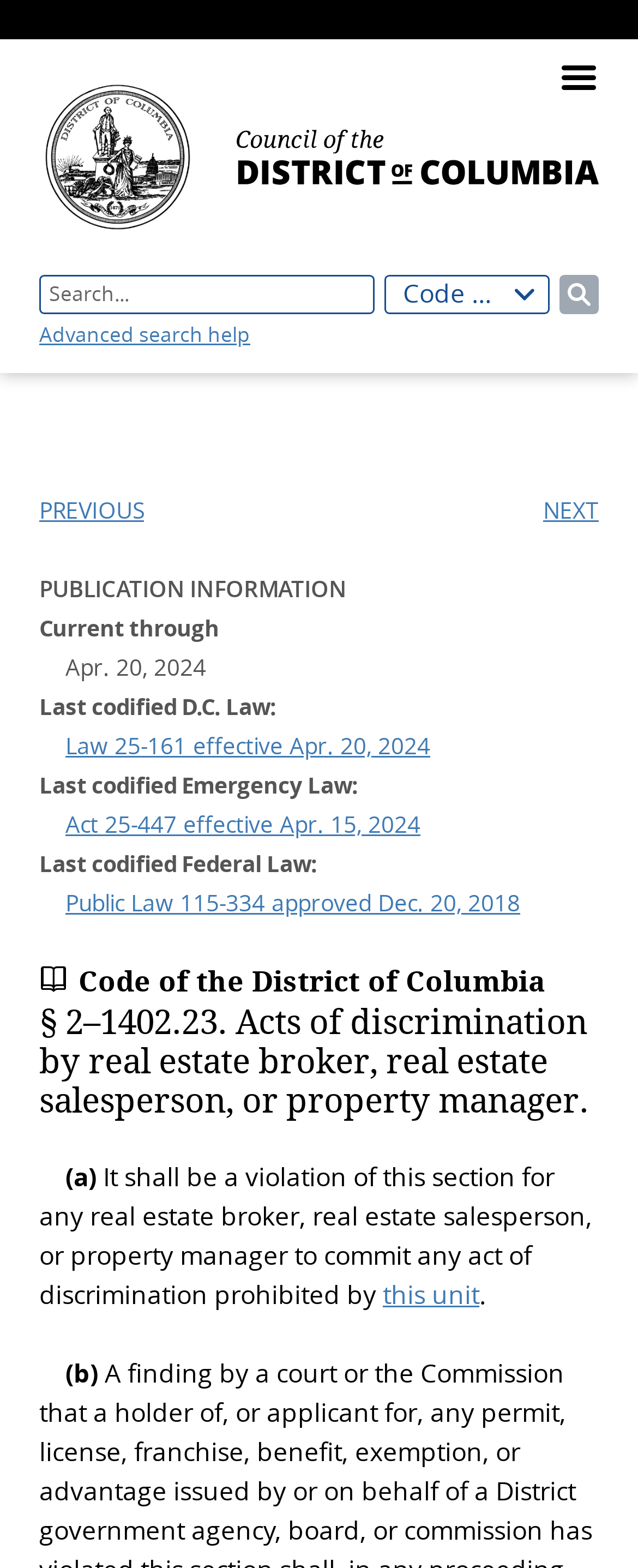Kindly determine the bounding box coordinates for the clickable area to achieve the given instruction: "Go to home page".

[0.062, 0.05, 0.308, 0.15]